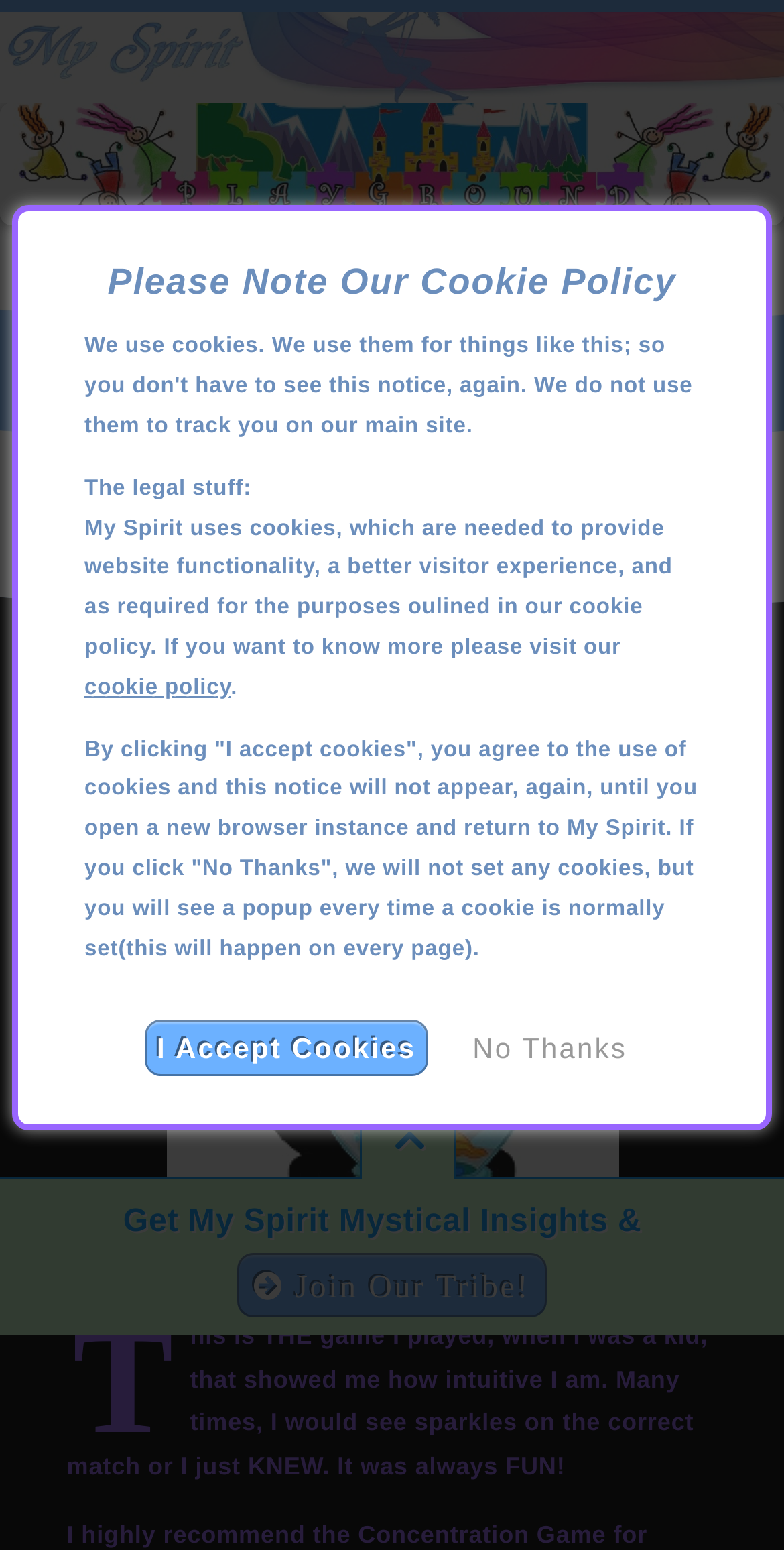Provide a thorough description of this webpage.

The webpage is about a concentration game called "My Spirit" that aims to sharpen intuitive skills and increase psychic powers. At the top of the page, there is a banner with a link to the My Spirit home page, accompanied by an image with the same name. Below the banner, there is a heading that reads "Concentration Game ~ The Playground".

On the top-left side of the page, there is a menu with links to different sections, including "Home", "Bazaar", "Garden", "Library", "Playground", and "Help". Above the menu, there is a blue wave image.

The main content of the page is divided into two sections. The first section has a heading that reads "My Spirit Concentration Game" and a subheading that says "Just For Fun!". Below the heading, there is an image of a black wave, followed by a figure with an image of "Mr. Entwinkle" and a caption.

The second section has a paragraph of text that describes the game and its benefits, stating that it is a fun way to develop intuitive skills. Below the text, there is a link with a Facebook icon and a text that reads "Get My Spirit Mystical Insights &". Next to it, there is another link with a Twitter icon and a text that reads "Join Our Tribe!".

At the bottom of the page, there is a notice about the website's cookie policy, with a heading that reads "Please Note Our Cookie Policy". The notice explains the use of cookies on the website and provides a link to the cookie policy page. There are two buttons, "I Accept Cookies" and "No Thanks", that allow users to accept or decline the use of cookies.